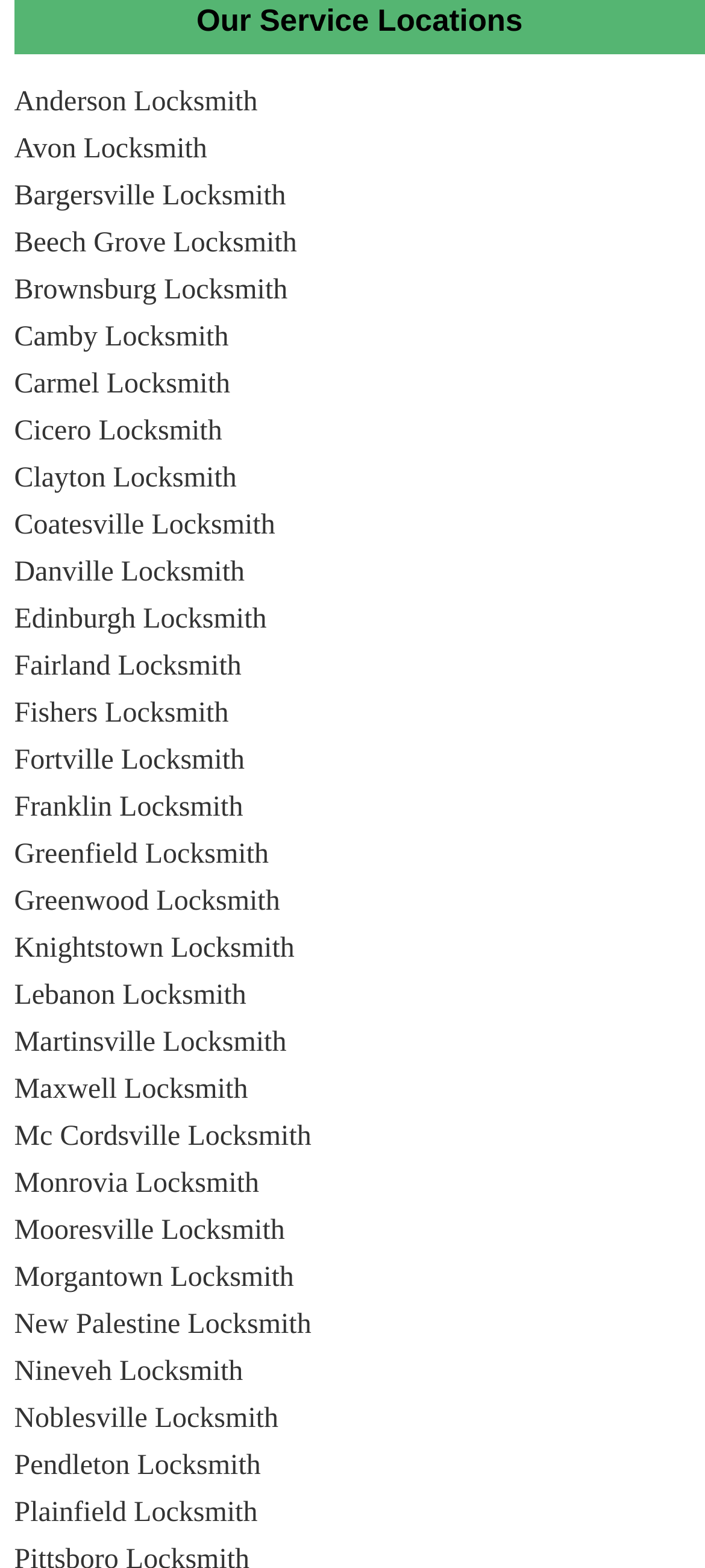Provide your answer in a single word or phrase: 
What is the locksmith service for Anderson?

Anderson Locksmith